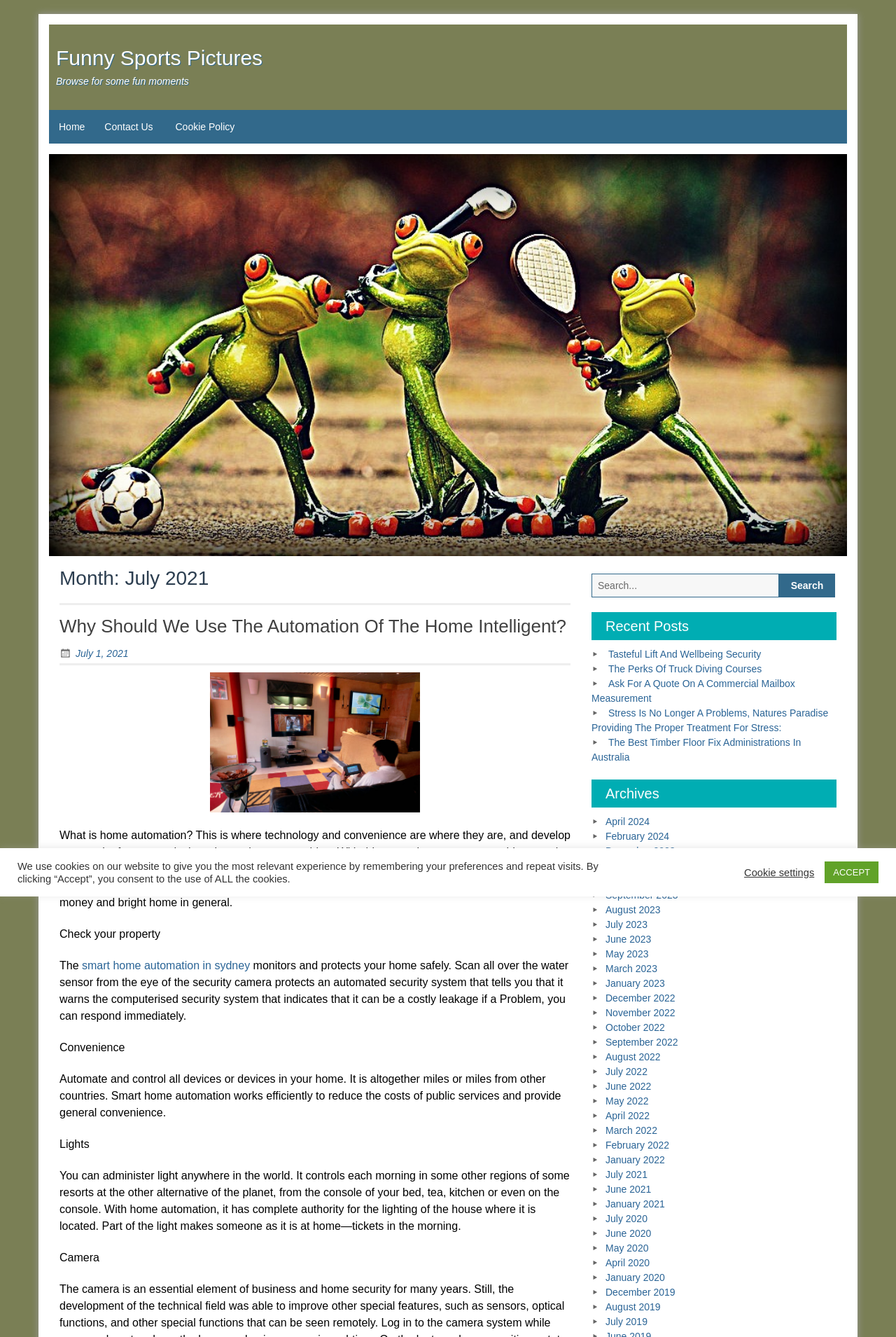Using the information in the image, give a comprehensive answer to the question: 
How many recent posts are listed on the webpage?

The webpage has a section titled 'Recent Posts', which lists five links to recent articles or blog posts. These links are titled 'Tasteful Lift And Wellbeing Security', 'The Perks Of Truck Diving Courses', 'Ask For A Quote On A Commercial Mailbox Measurement', 'Stress Is No Longer A Problems, Natures Paradise Providing The Proper Treatment For Stress:', and 'The Best Timber Floor Fix Administrations In Australia'.